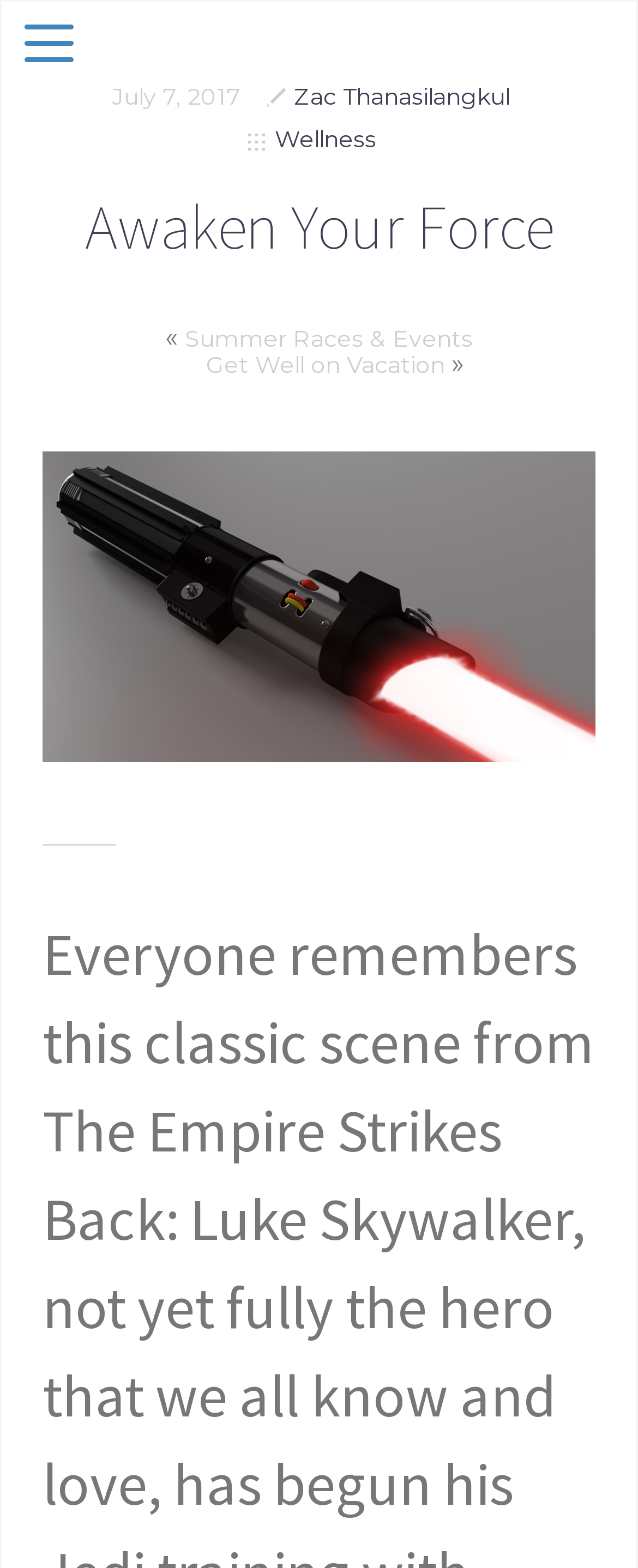Use a single word or phrase to answer the question:
Who is the author of the article?

Zac Thanasilangkul